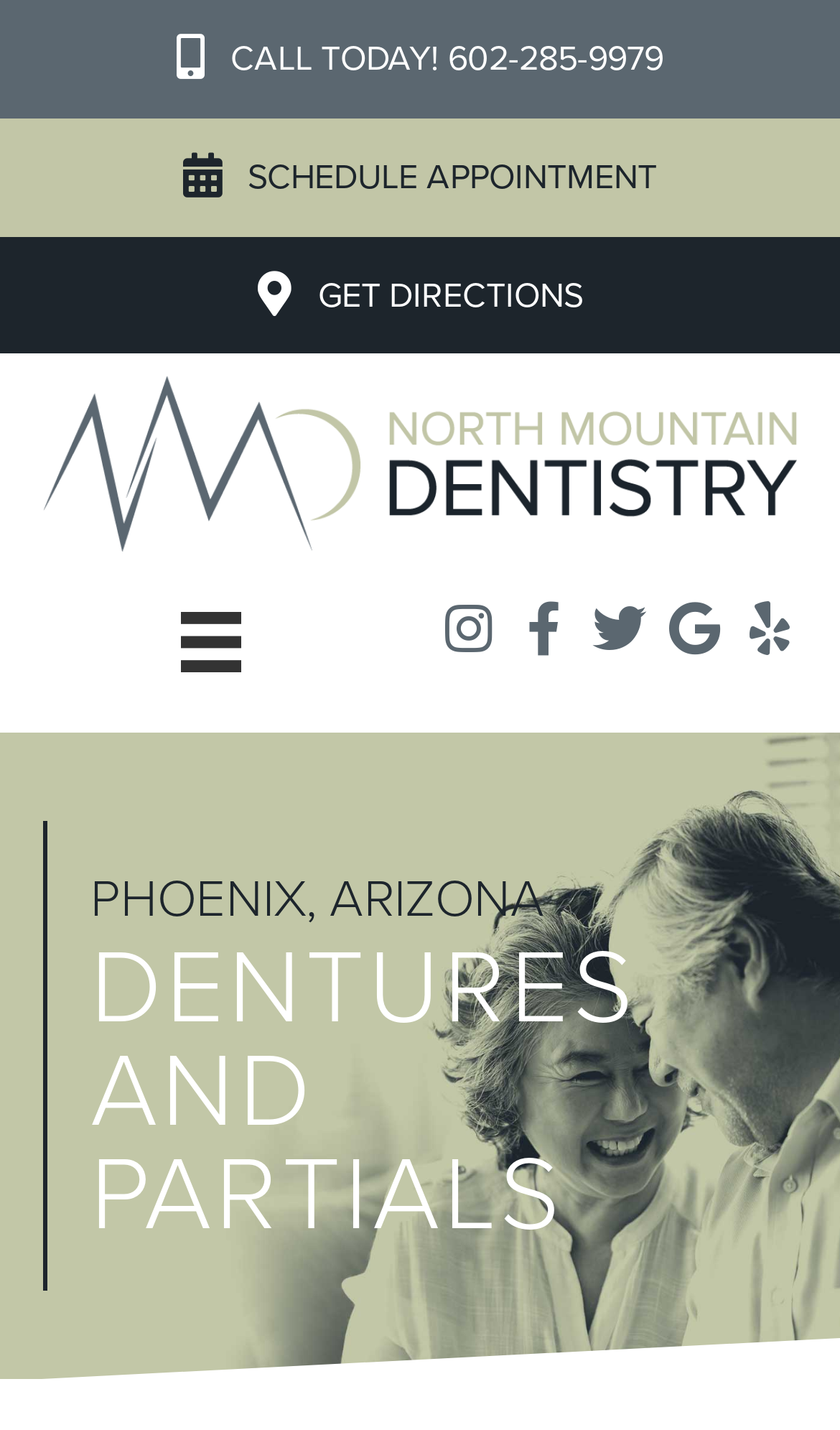Provide a one-word or short-phrase response to the question:
What is the location of North Mountain Dentistry?

Phoenix, Arizona